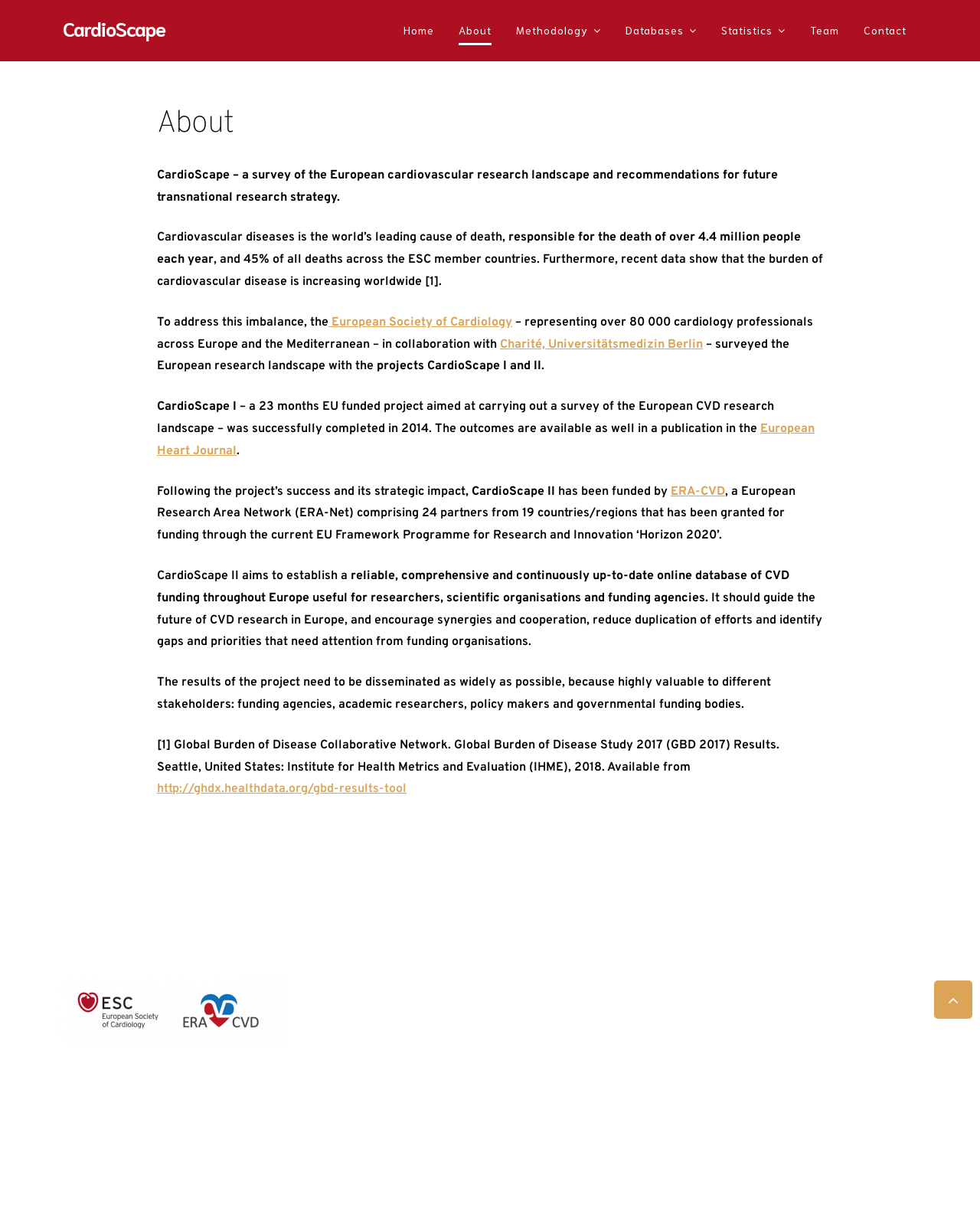Describe all significant elements and features of the webpage.

The webpage is about CardioScape, a survey of the European cardiovascular research landscape and recommendations for future transnational research strategy. At the top, there is a navigation menu with links to "Home", "About", "Methodology", "Databases", "Statistics", "Team", and "Contact". 

Below the navigation menu, there is a main section that contains an article with a heading "About". The article starts with a brief introduction to CardioScape, followed by a description of the burden of cardiovascular disease worldwide. It then explains that the European Society of Cardiology, in collaboration with Charité, Universitätsmedizin Berlin, surveyed the European research landscape with the projects CardioScape I and II. 

The article continues to describe the outcomes of the projects, including a publication in the European Heart Journal. It also mentions that CardioScape II aims to establish a reliable, comprehensive, and continuously up-to-date online database of CVD funding throughout Europe. The project's results are intended to guide the future of CVD research in Europe and encourage synergies and cooperation.

At the bottom of the page, there is a footer section with copyright information, a link to the WordPress theme "Elementare" by CrestaProject, and a separator line. On the right side of the footer, there is a hidden link with an icon.